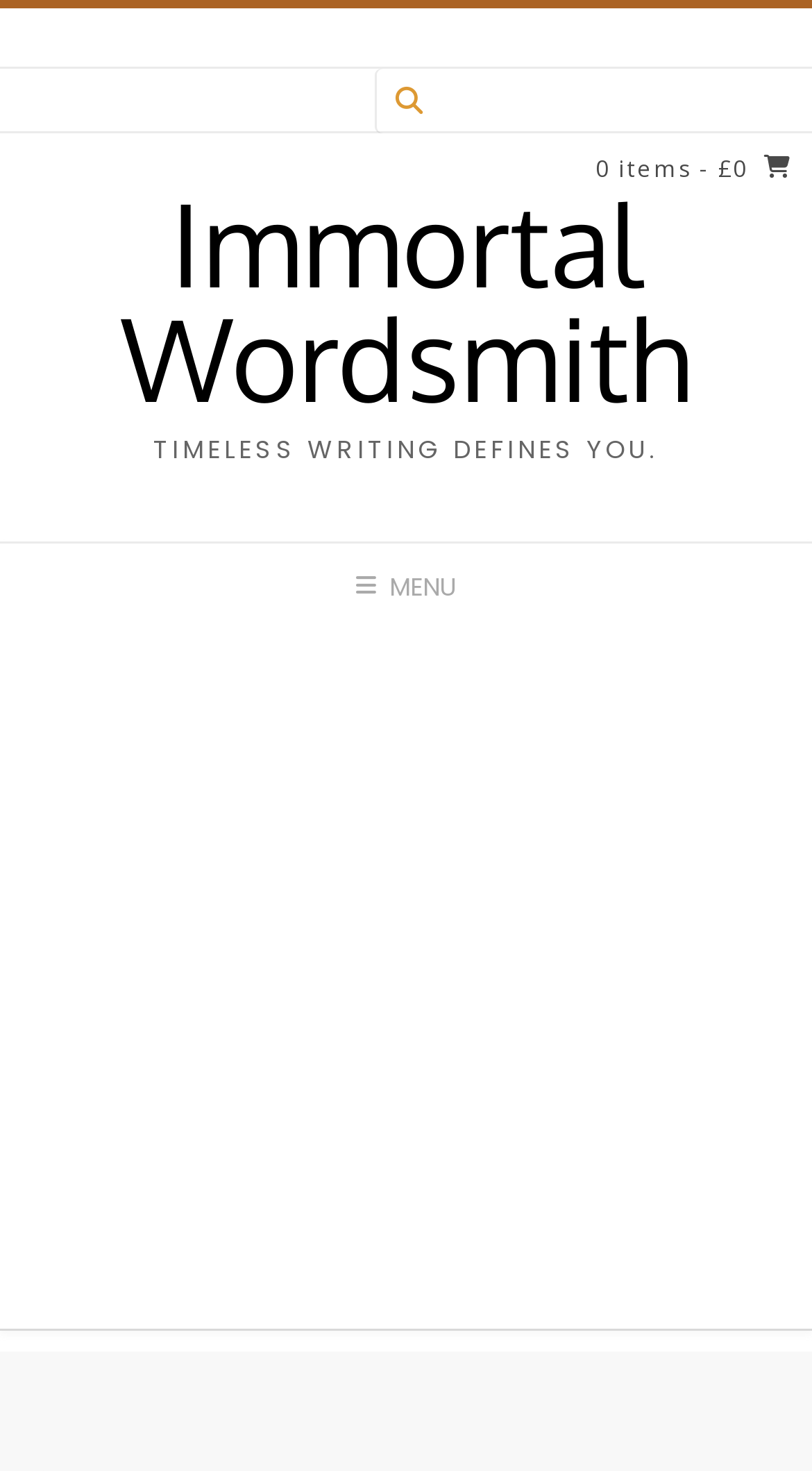Carefully examine the image and provide an in-depth answer to the question: What is the name of the blog?

The name of the blog is 'Immortal Wordsmith', which is a heading element located at the top of the webpage with a bounding box coordinate of [0.051, 0.126, 0.949, 0.287]. It is also a link element that can be clicked to navigate to the blog's homepage.